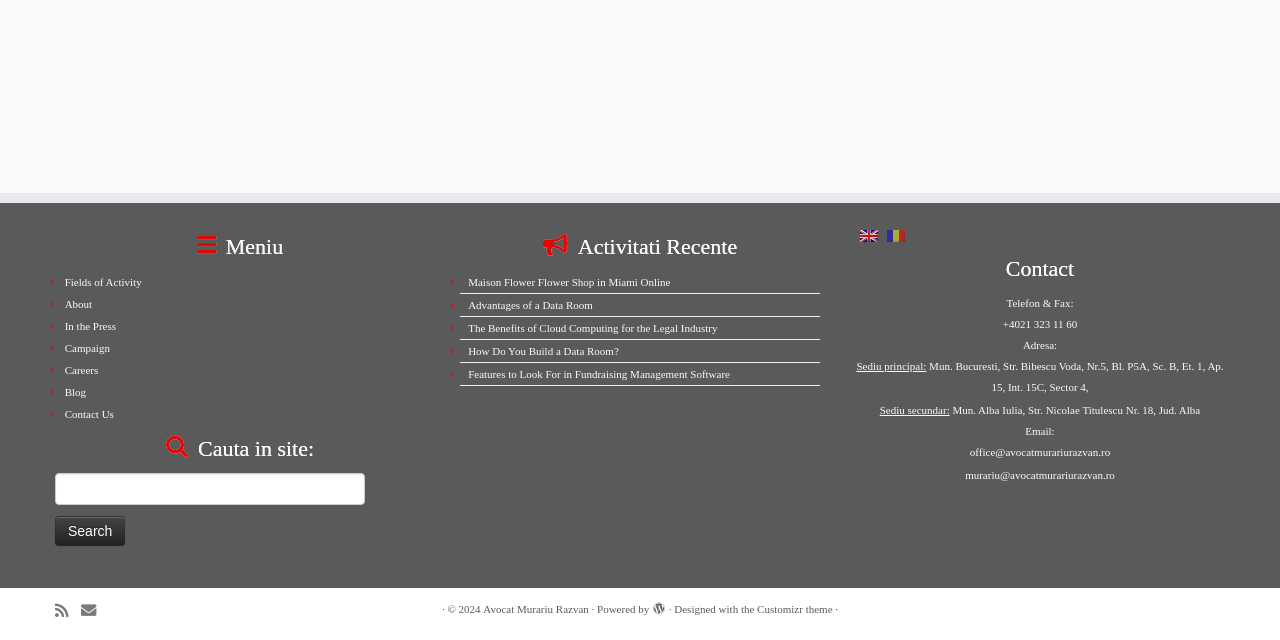Locate the bounding box of the user interface element based on this description: "murariu@avocatmurariurazvan.ro".

[0.754, 0.733, 0.871, 0.752]